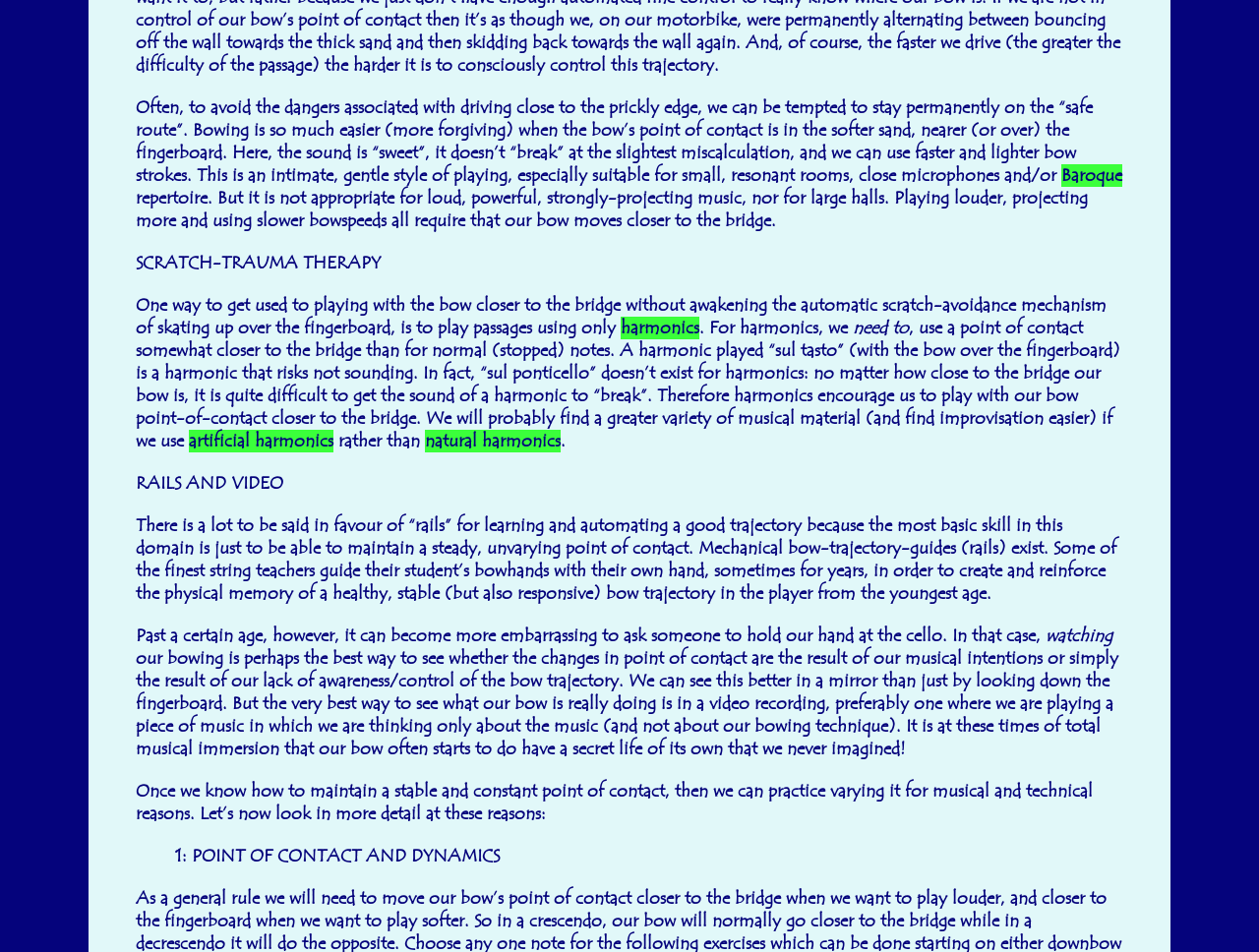Provide the bounding box coordinates for the UI element that is described by this text: "Baroque". The coordinates should be in the form of four float numbers between 0 and 1: [left, top, right, bottom].

[0.843, 0.172, 0.891, 0.196]